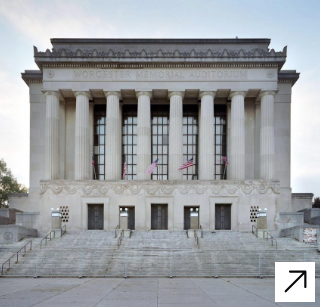What is the architectural style of the building?
Using the image as a reference, answer the question with a short word or phrase.

Classic